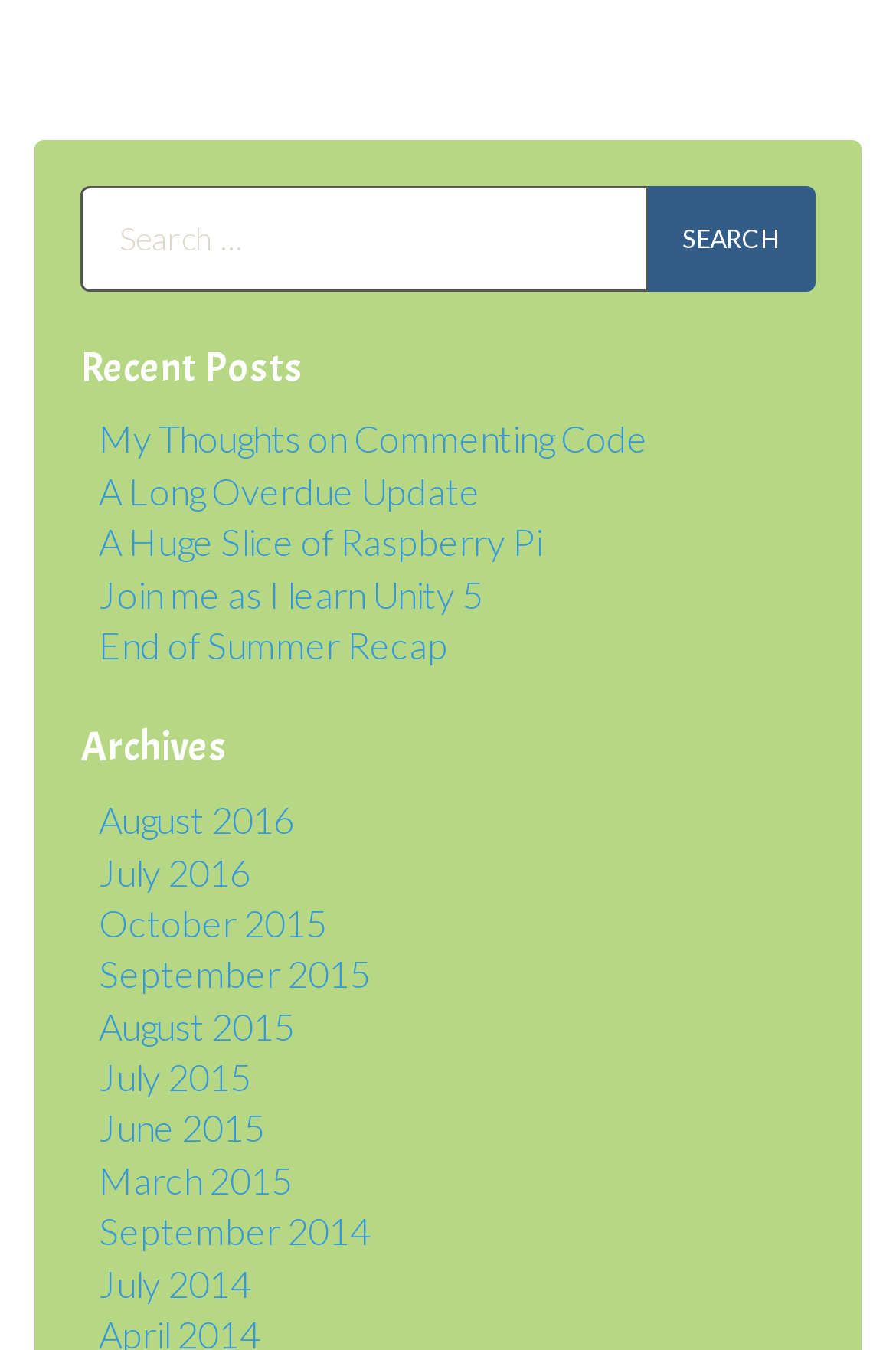Using the information in the image, give a comprehensive answer to the question: 
How many links are under 'Recent Posts'?

Under the 'Recent Posts' heading, there are five links listed, which are 'My Thoughts on Commenting Code', 'A Long Overdue Update', 'A Huge Slice of Raspberry Pi', 'Join me as I learn Unity 5', and 'End of Summer Recap'.